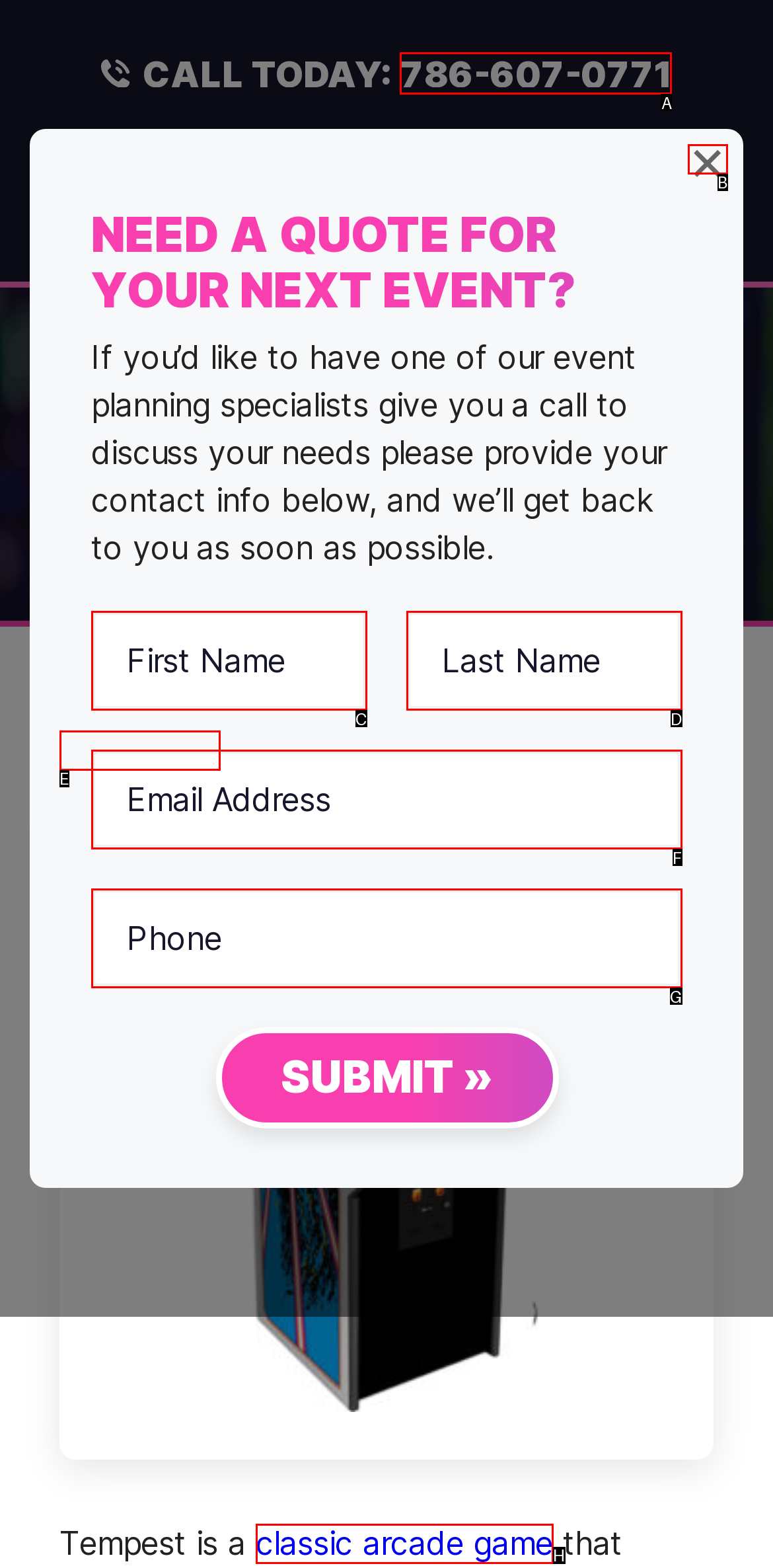Determine the HTML element that aligns with the description: ×
Answer by stating the letter of the appropriate option from the available choices.

B